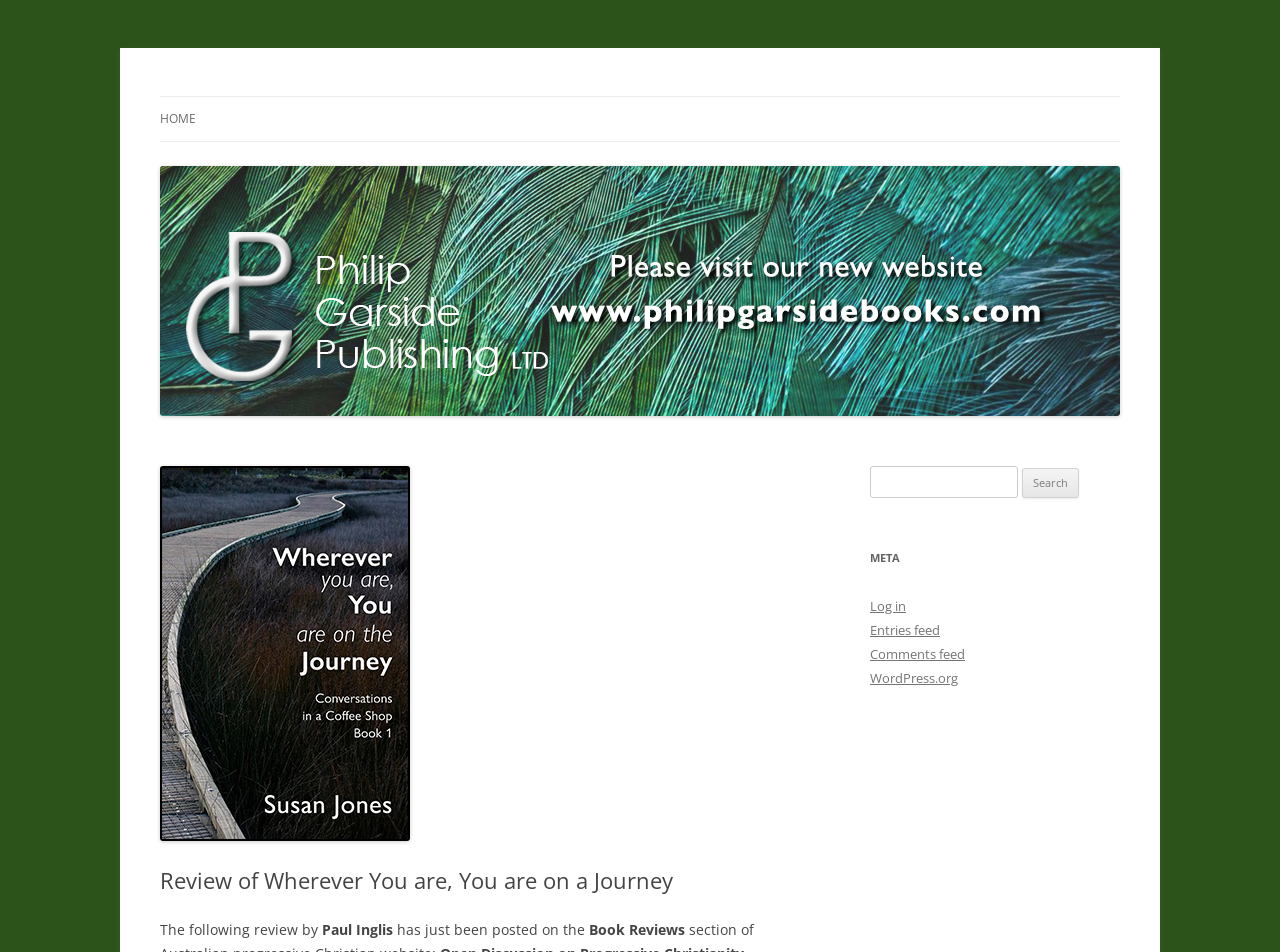Please mark the clickable region by giving the bounding box coordinates needed to complete this instruction: "Visit the 'Philip Garside Publishing Limited' website".

[0.125, 0.076, 0.459, 0.126]